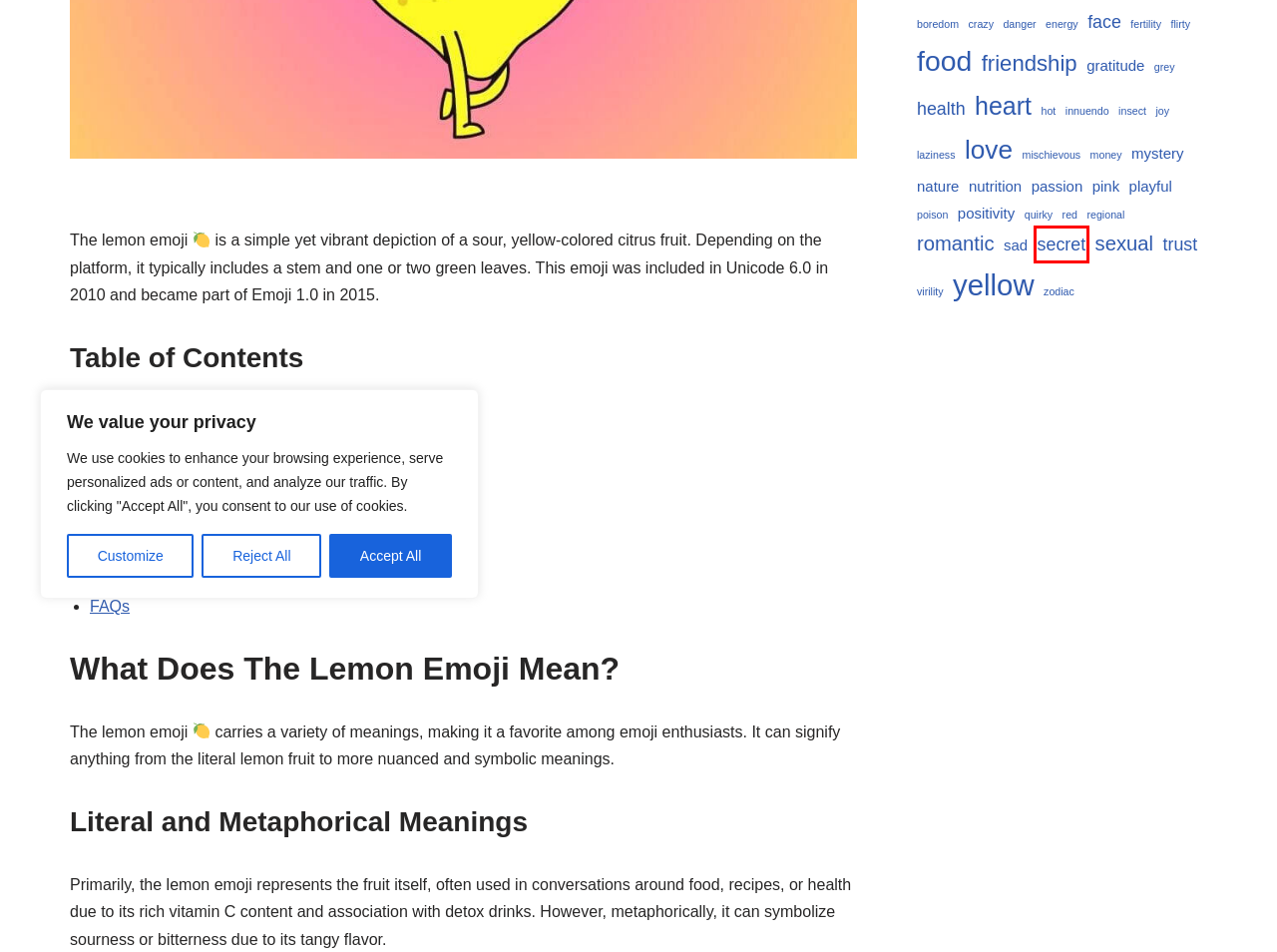You are presented with a screenshot of a webpage containing a red bounding box around an element. Determine which webpage description best describes the new webpage after clicking on the highlighted element. Here are the candidates:
A. regional – Emoji Meanings
B. sexual – Emoji Meanings
C. Secret Emojis
D. Pink Emojis
E. nature – Emoji Meanings
F. Poison Emojis
G. Health Emojis
H. quirky – Emoji Meanings

C